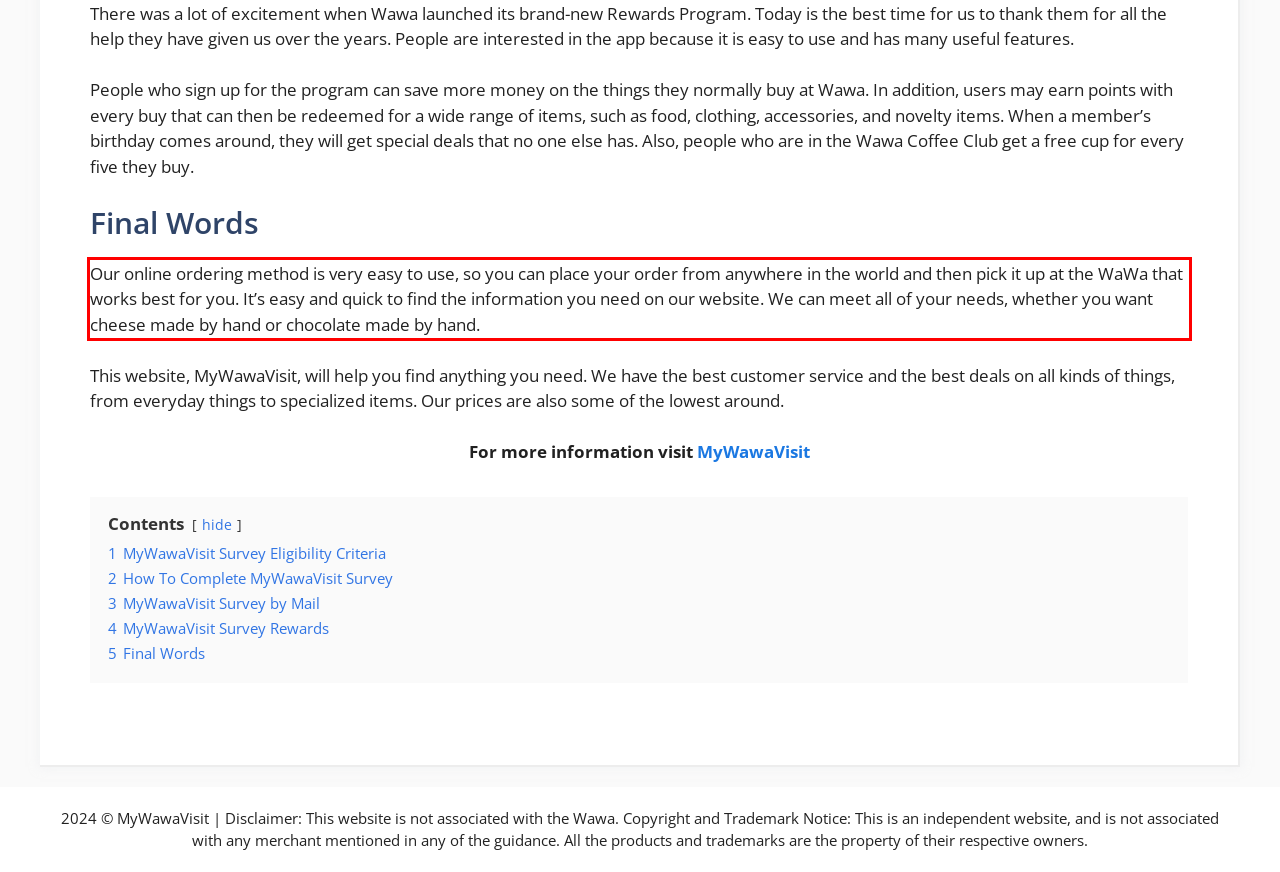You are provided with a screenshot of a webpage featuring a red rectangle bounding box. Extract the text content within this red bounding box using OCR.

Our online ordering method is very easy to use, so you can place your order from anywhere in the world and then pick it up at the WaWa that works best for you. It’s easy and quick to find the information you need on our website. We can meet all of your needs, whether you want cheese made by hand or chocolate made by hand.